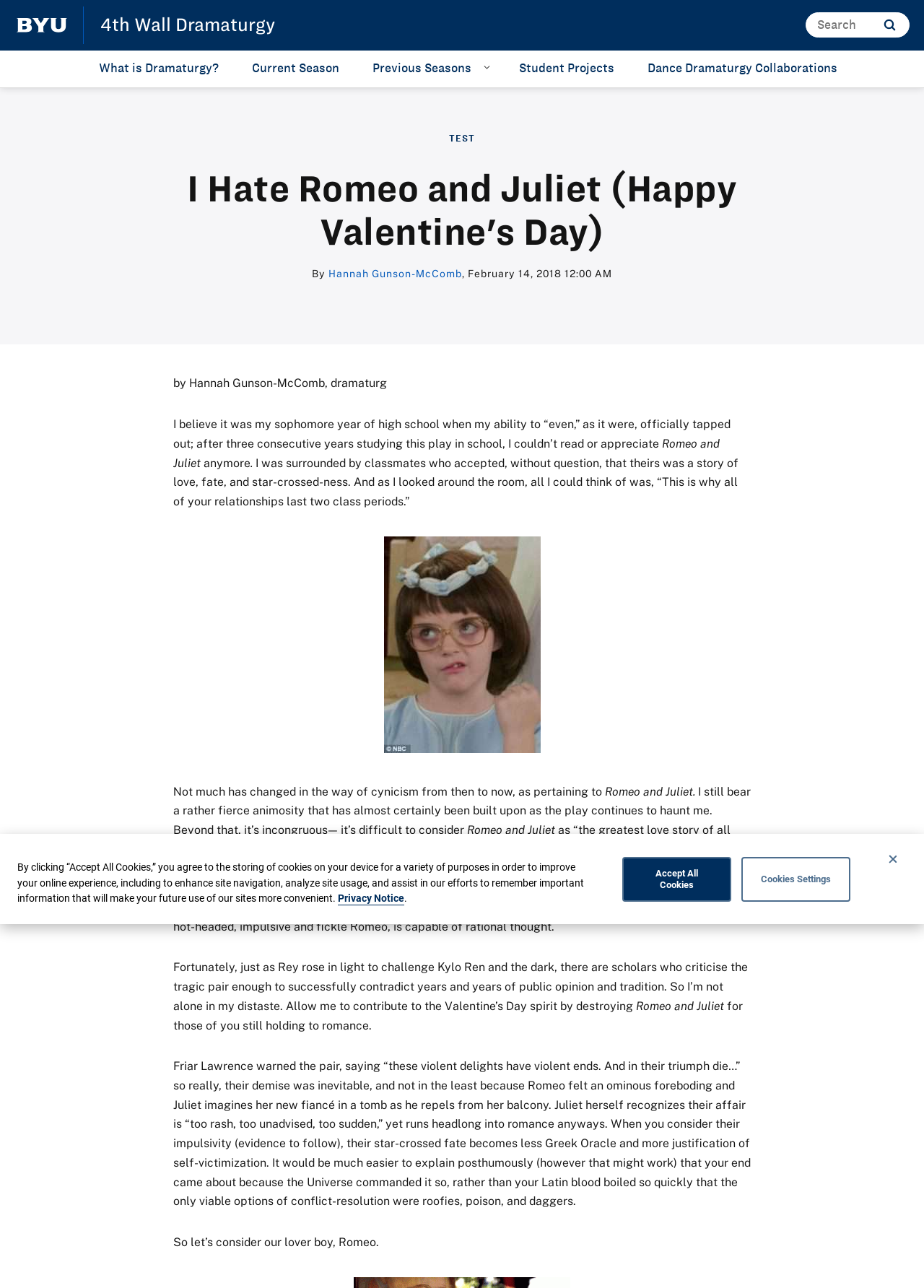Refer to the image and provide an in-depth answer to the question: 
What is the purpose of the 'Search' button?

I found the answer by looking at the button element with the text 'Search' and its associated textbox element. The presence of these elements suggests that the user can input search queries and submit them to search the website.